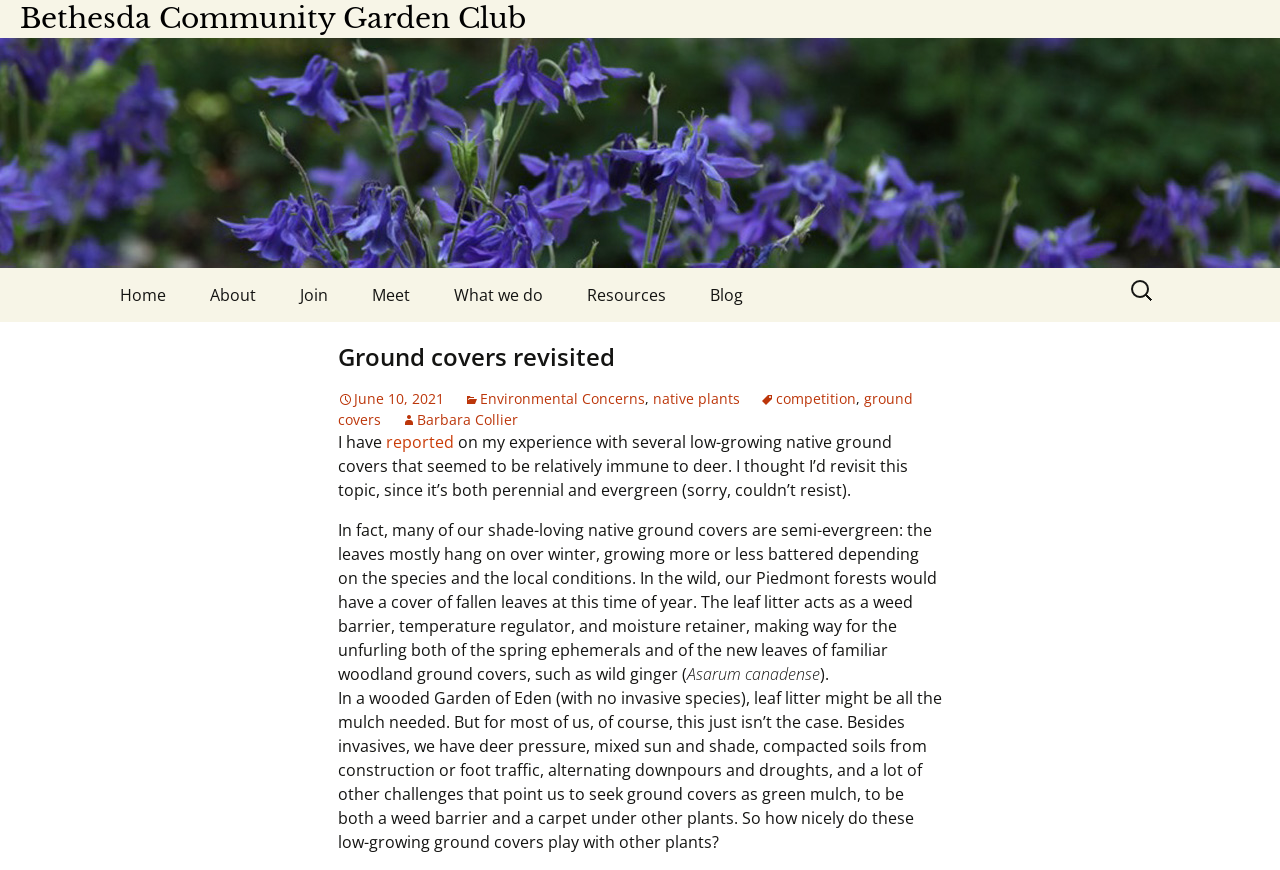Provide the bounding box coordinates for the area that should be clicked to complete the instruction: "Explore the 'Gardens to visit' resource".

[0.443, 0.46, 0.599, 0.522]